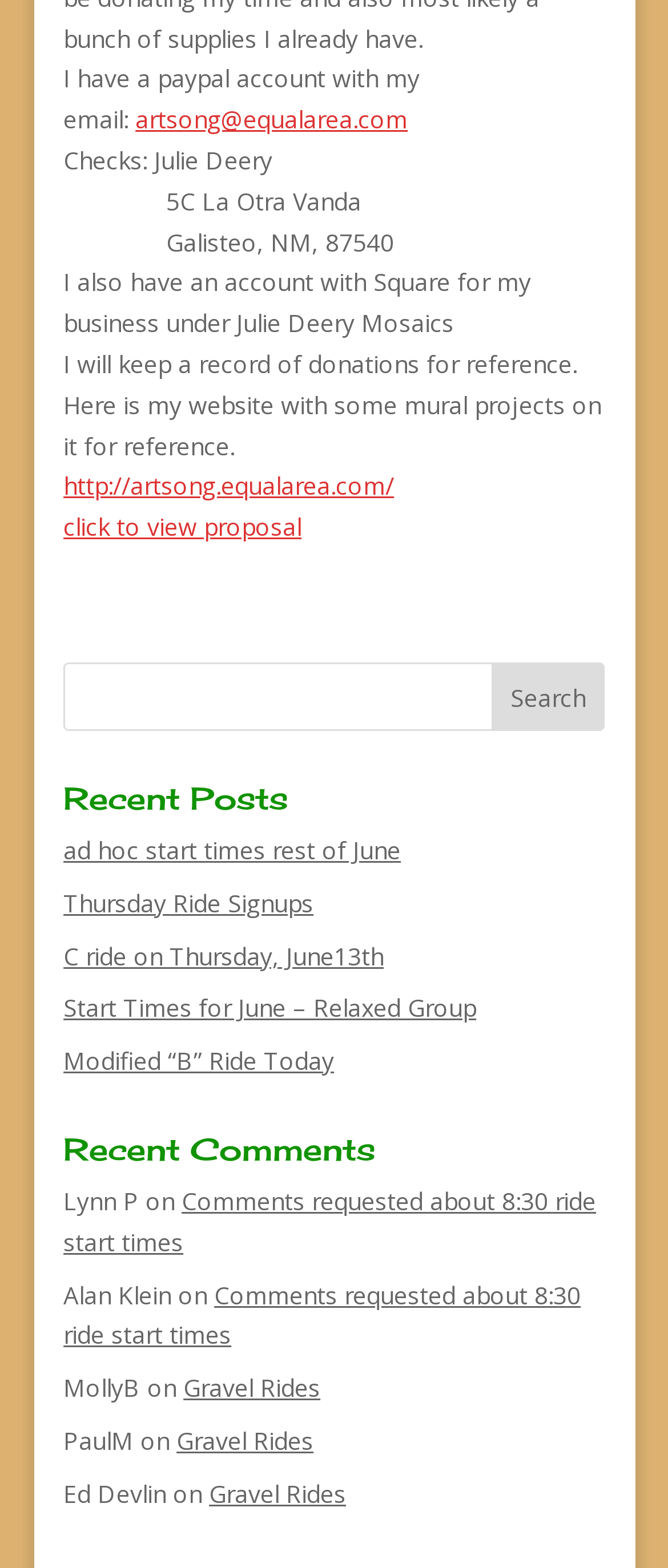Determine the bounding box coordinates of the region that needs to be clicked to achieve the task: "Read recent post about ad hoc start times rest of June".

[0.095, 0.532, 0.6, 0.552]